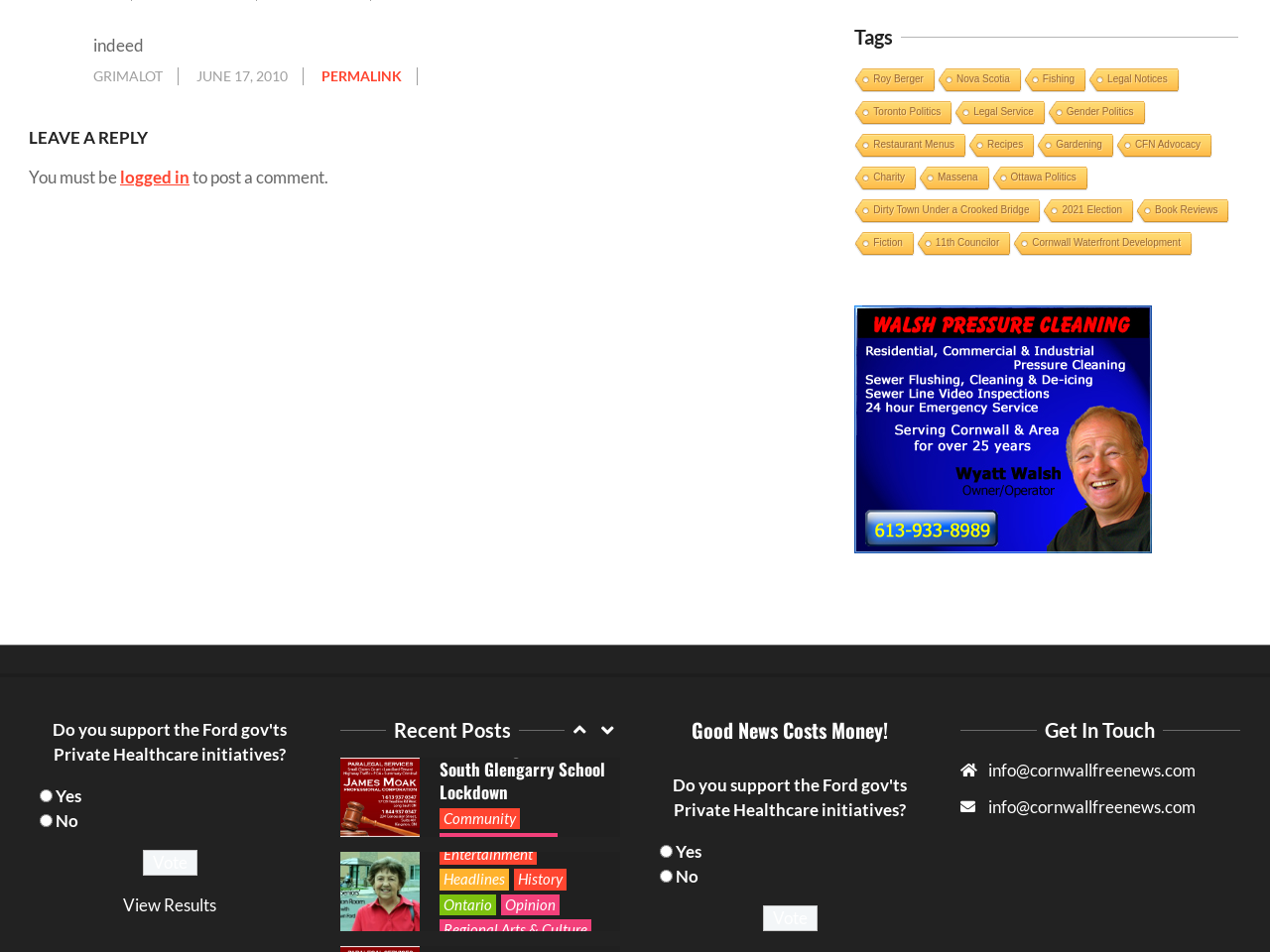What are the tags related to the post?
Examine the image closely and answer the question with as much detail as possible.

I identified the answer by examining the links with OCR text 'Roy Berger', 'Nova Scotia', 'Fishing', and others at coordinates [0.671, 0.072, 0.927, 0.167], which are likely tags related to the post.